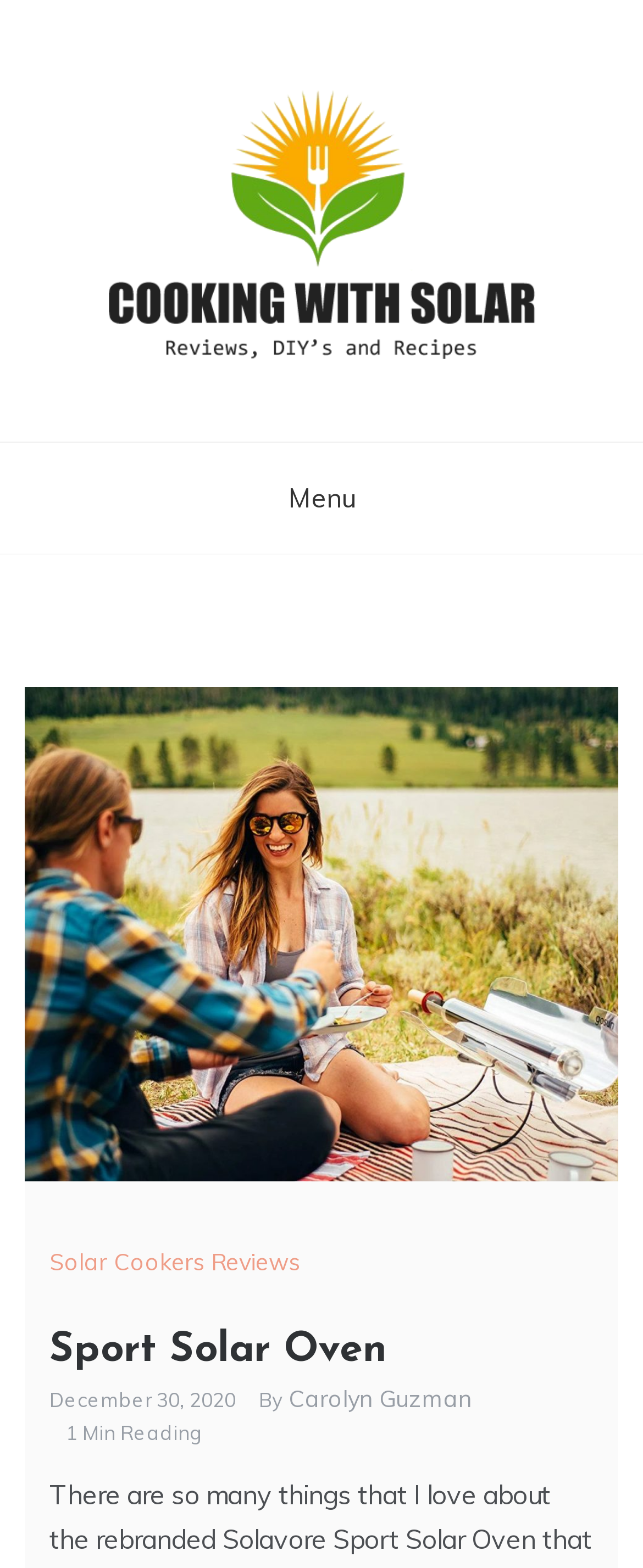Provide your answer in a single word or phrase: 
How long does it take to read the article?

1 Min